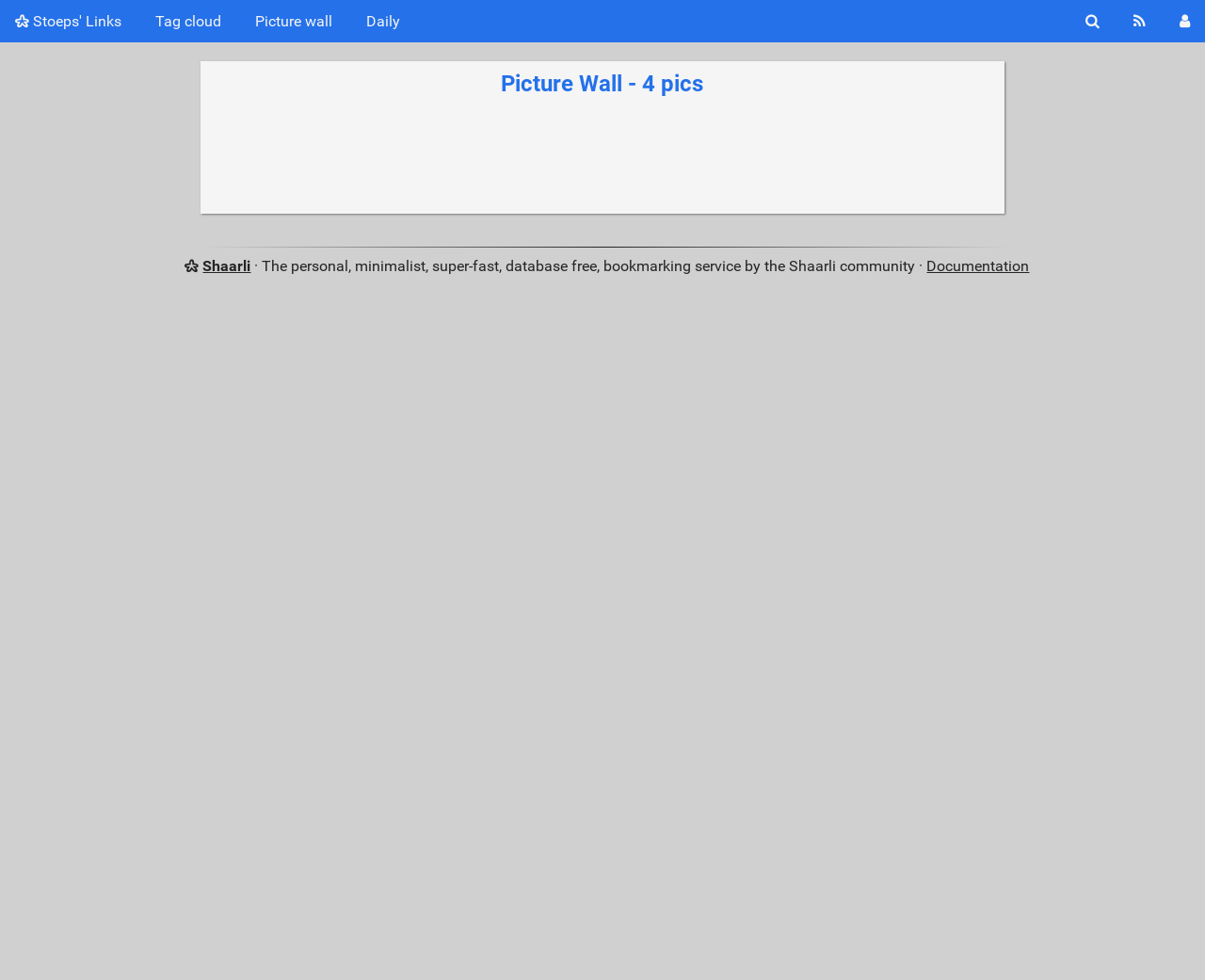What is the name of the section below the top navigation bar?
Please provide an in-depth and detailed response to the question.

I found the answer by looking at the heading 'Picture Wall - 4 pics' which is below the top navigation bar, indicating that this section is named 'Picture Wall'.